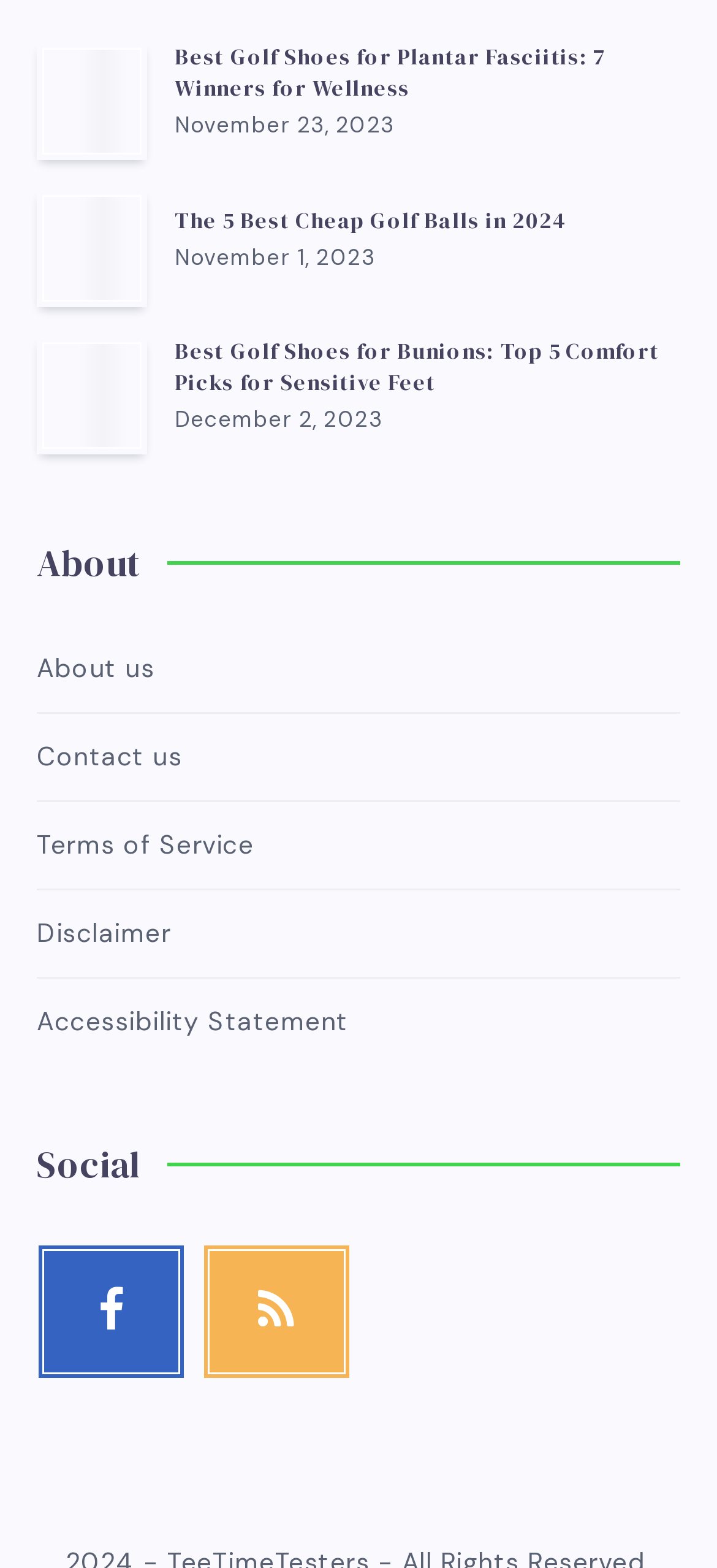Respond to the following question using a concise word or phrase: 
What is the purpose of the links at the bottom of the webpage?

About, Contact, Terms, etc.